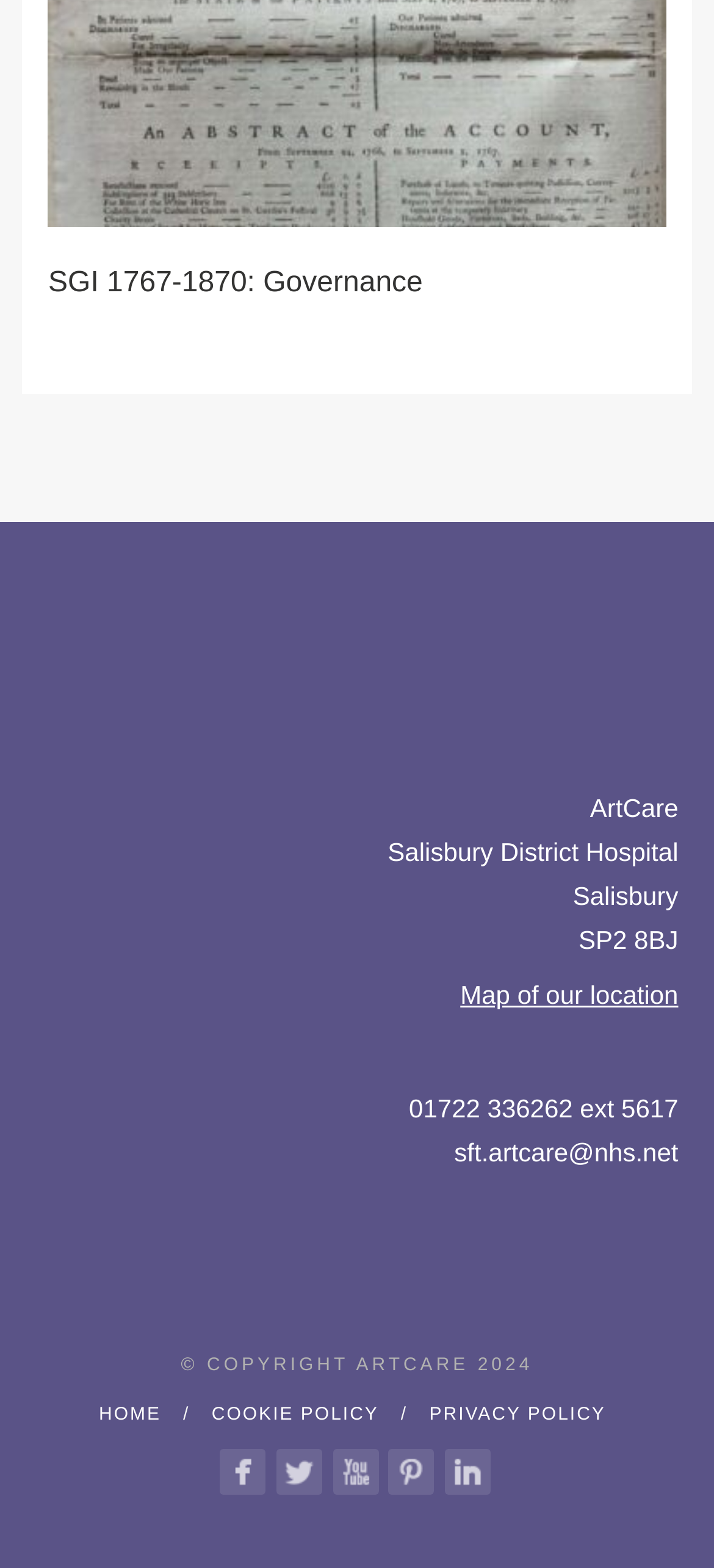Please provide a one-word or short phrase answer to the question:
What is the name of the hospital?

Salisbury District Hospital